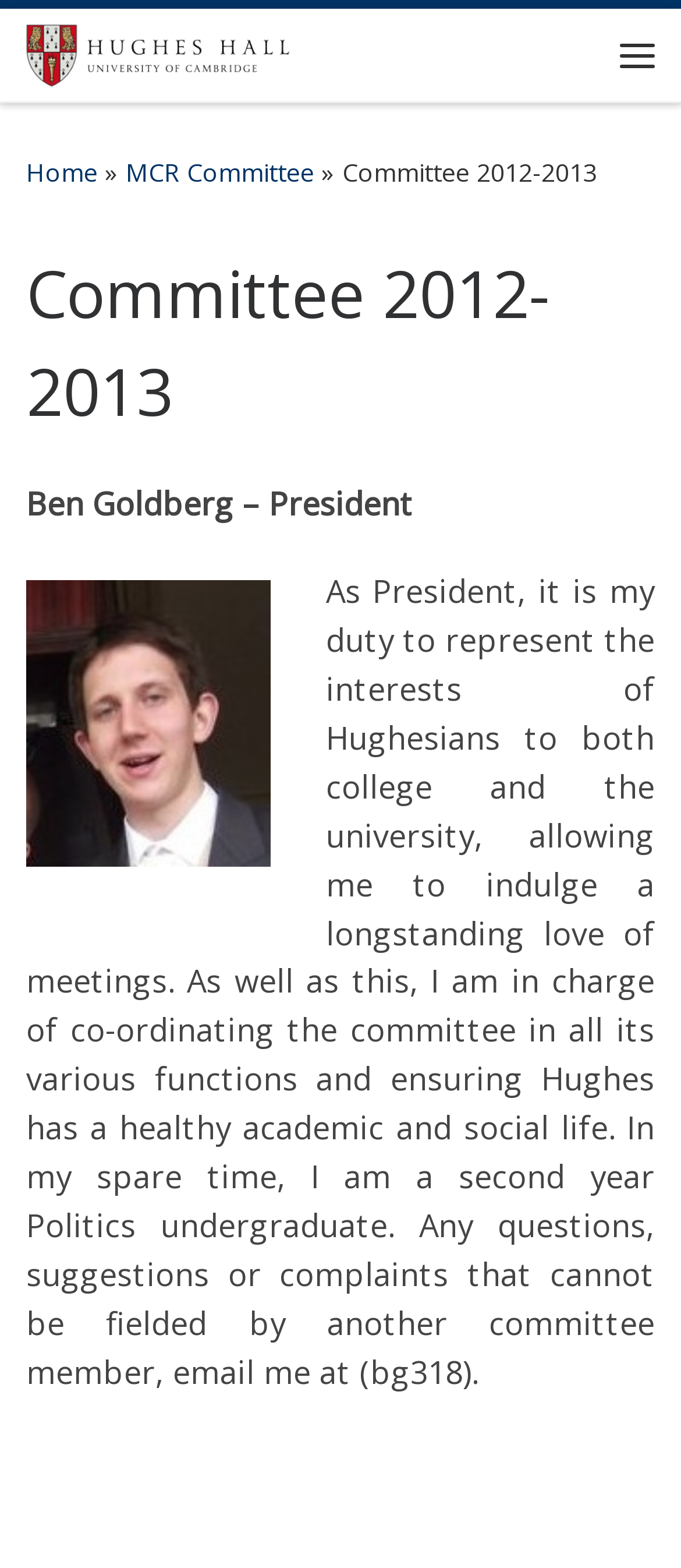Locate the bounding box of the UI element described by: "MCR Committee" in the given webpage screenshot.

[0.185, 0.1, 0.462, 0.121]